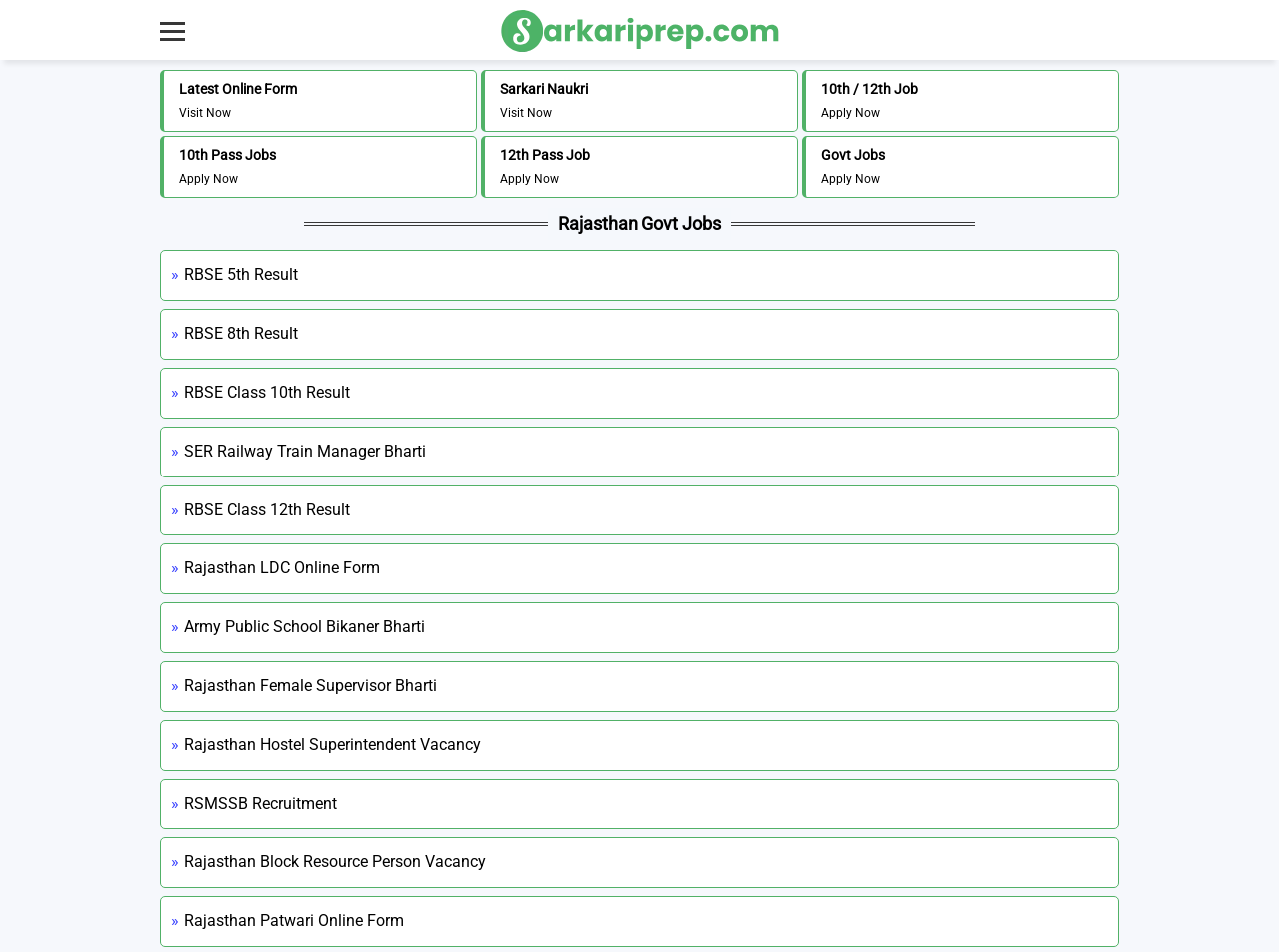Determine the bounding box coordinates for the area you should click to complete the following instruction: "View Rajasthan LDC Online Form".

[0.125, 0.571, 0.875, 0.625]